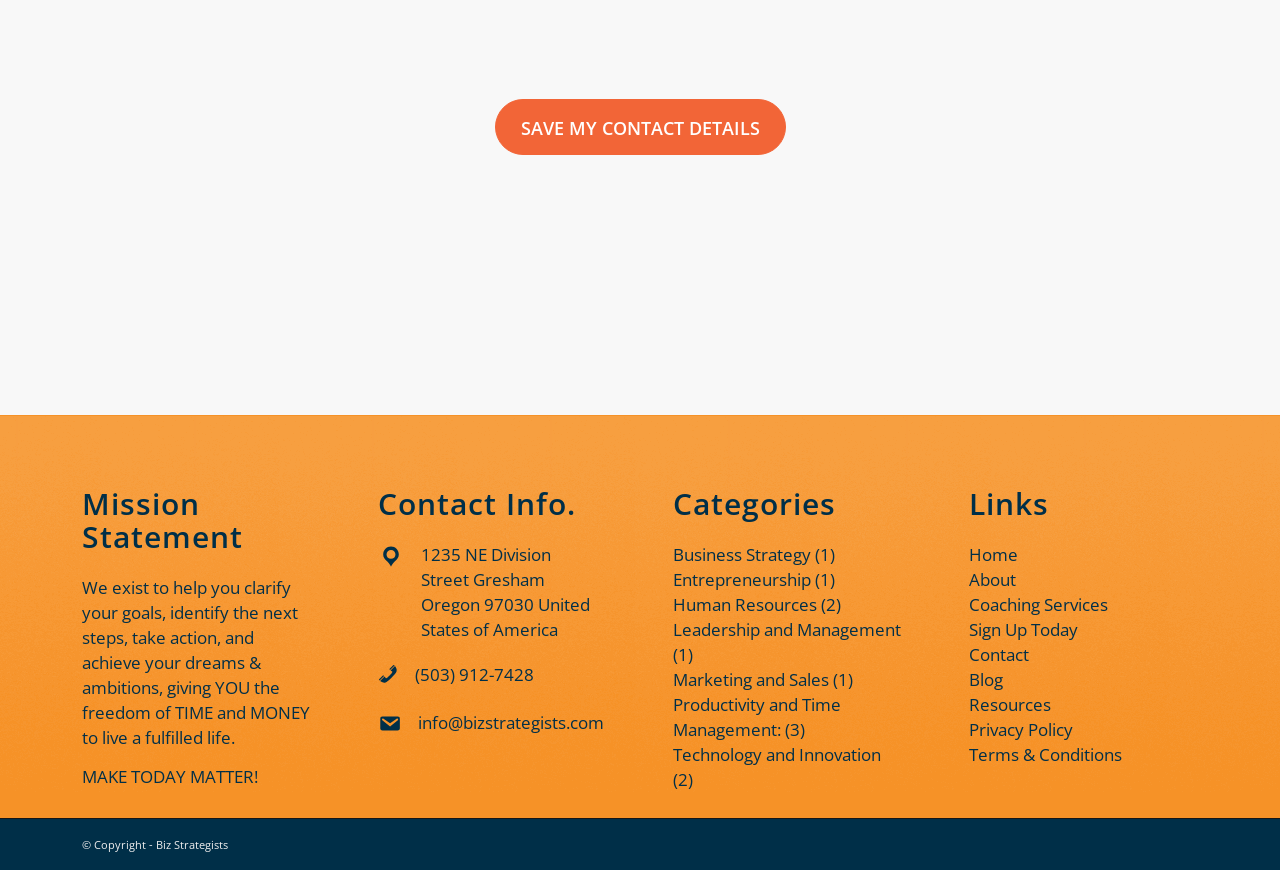Given the element description: "SAVE MY CONTACT DETAILS", predict the bounding box coordinates of this UI element. The coordinates must be four float numbers between 0 and 1, given as [left, top, right, bottom].

[0.386, 0.113, 0.614, 0.178]